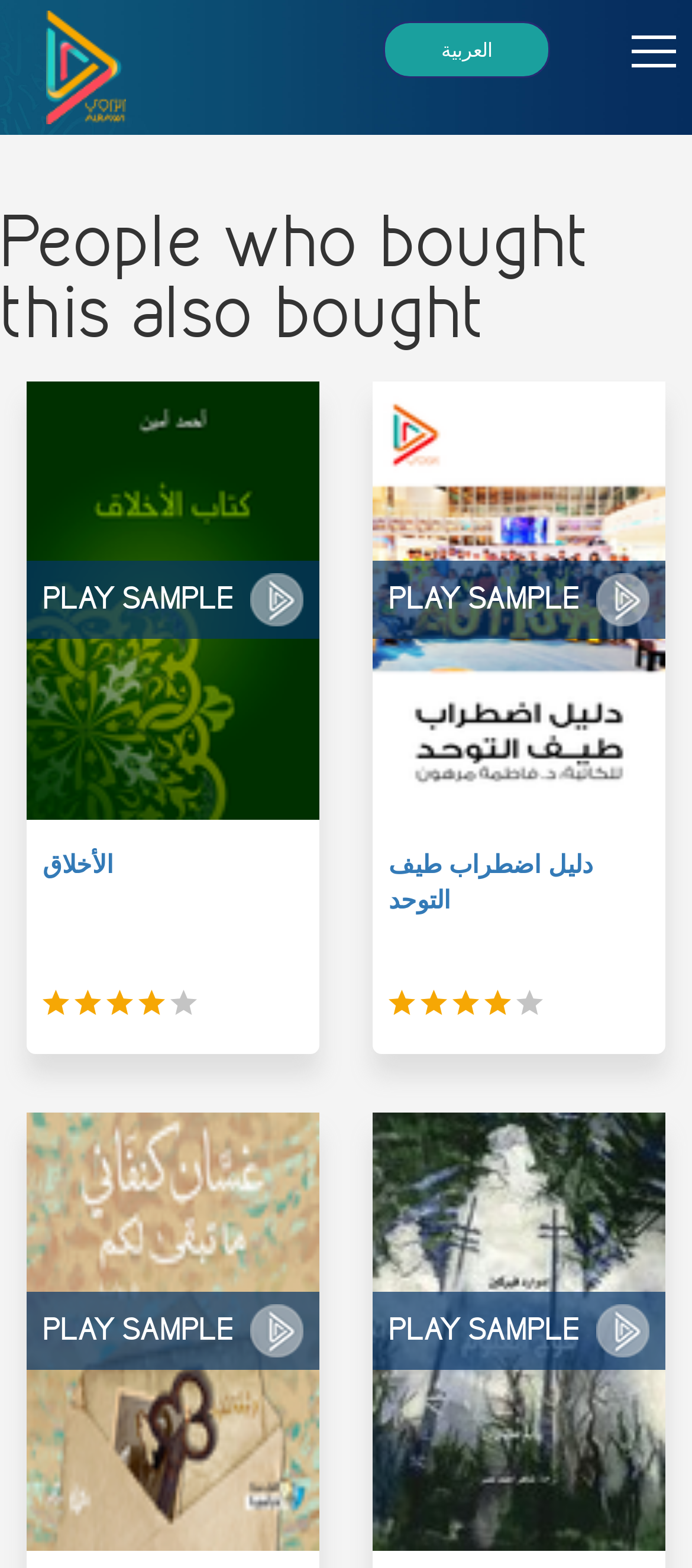What is the purpose of the links with '' symbol?
Kindly answer the question with as much detail as you can.

The links with the '' symbol are likely used for rating, as they are placed below each book and are similar to rating icons used on other websites.